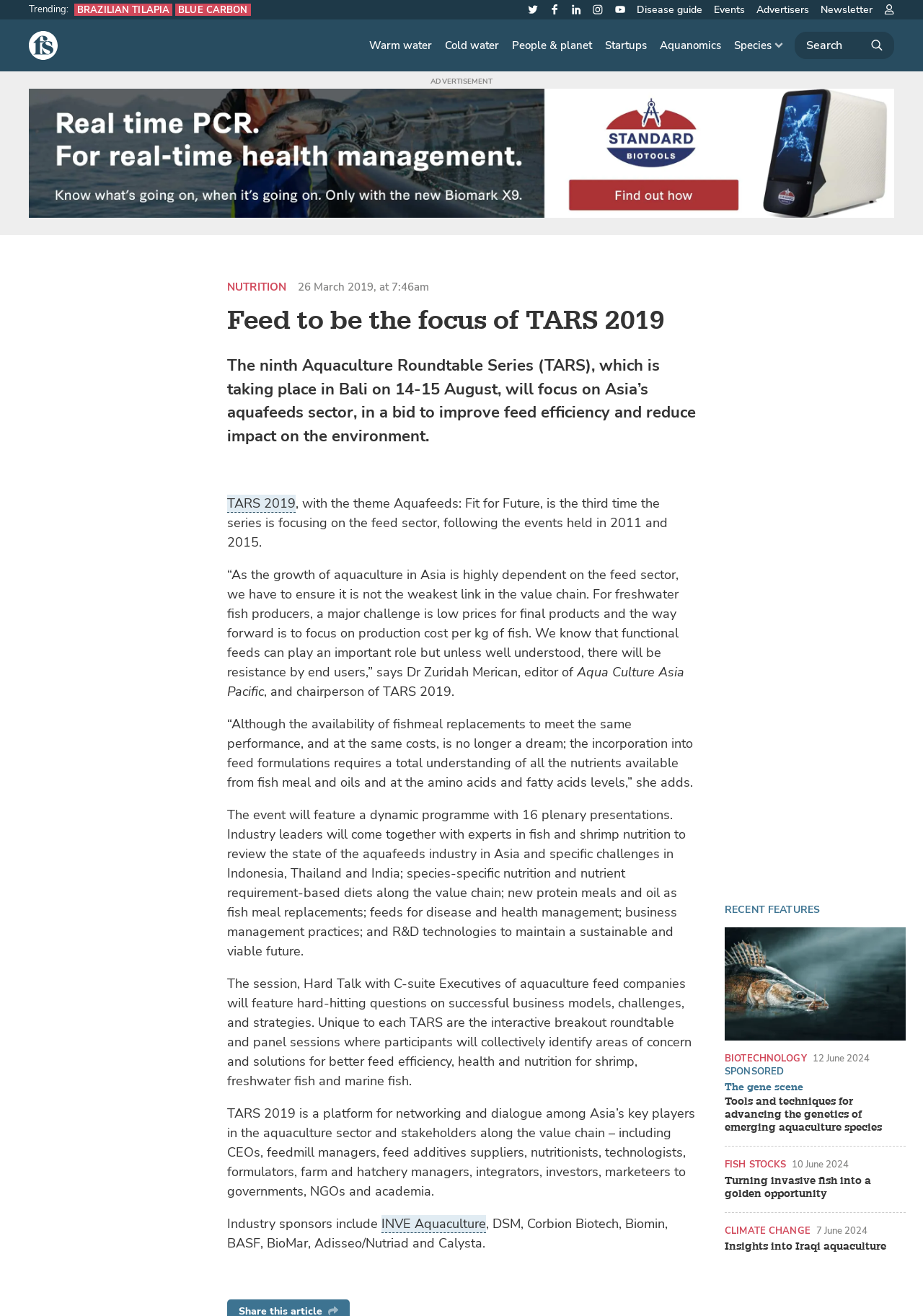Can you extract the primary headline text from the webpage?

Feed to be the focus of TARS 2019